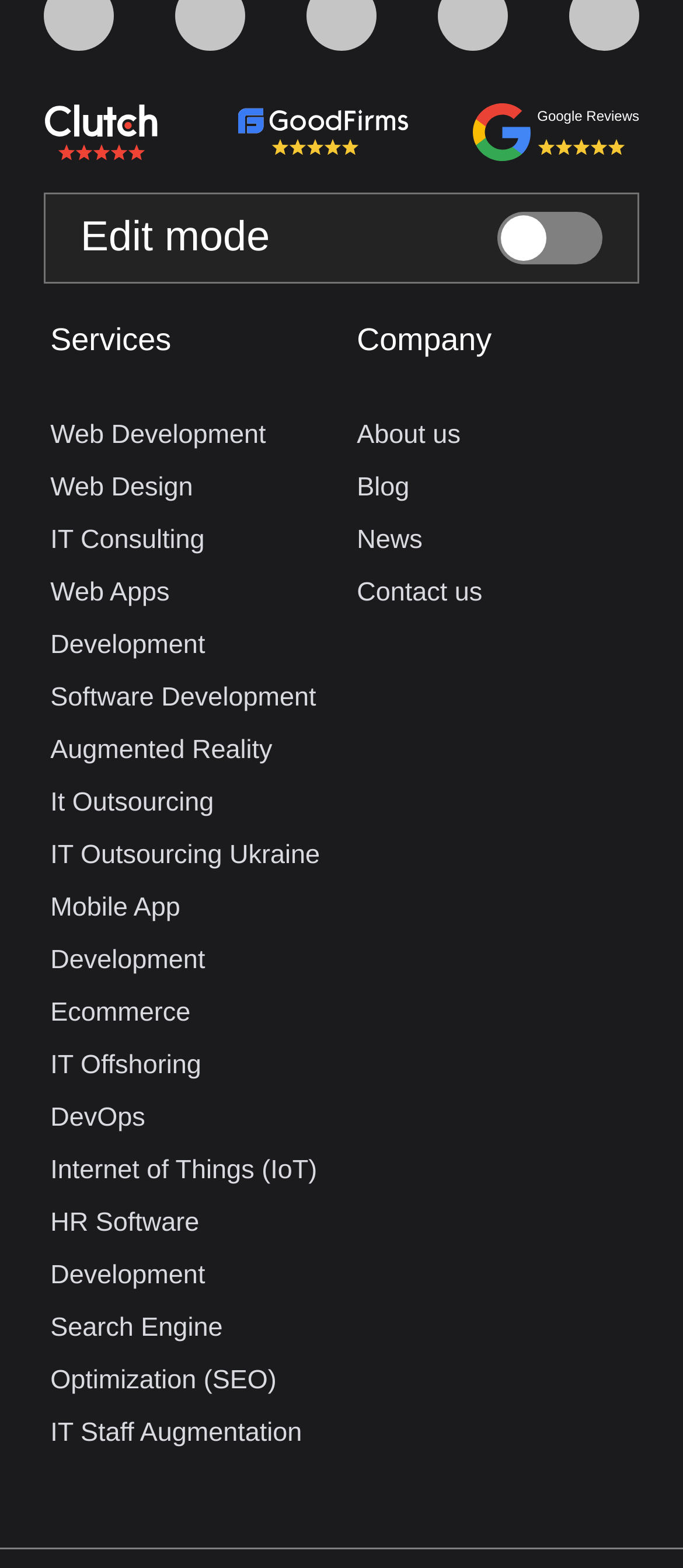Find the bounding box coordinates for the area that should be clicked to accomplish the instruction: "Learn about IT Consulting".

[0.074, 0.335, 0.3, 0.354]